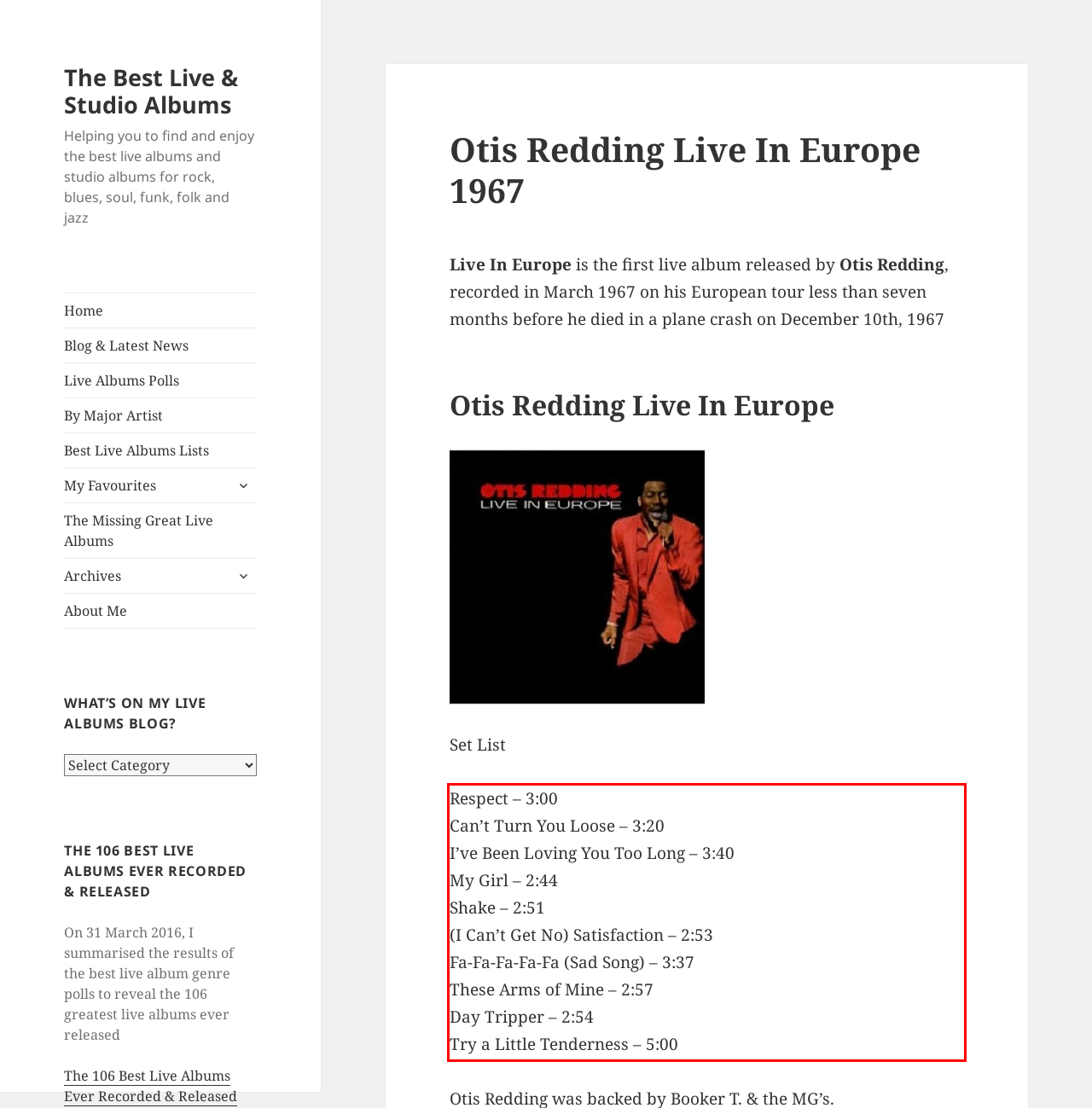With the given screenshot of a webpage, locate the red rectangle bounding box and extract the text content using OCR.

Respect – 3:00 Can’t Turn You Loose – 3:20 I’ve Been Loving You Too Long – 3:40 My Girl – 2:44 Shake – 2:51 (I Can’t Get No) Satisfaction – 2:53 Fa-Fa-Fa-Fa-Fa (Sad Song) – 3:37 These Arms of Mine – 2:57 Day Tripper – 2:54 Try a Little Tenderness – 5:00